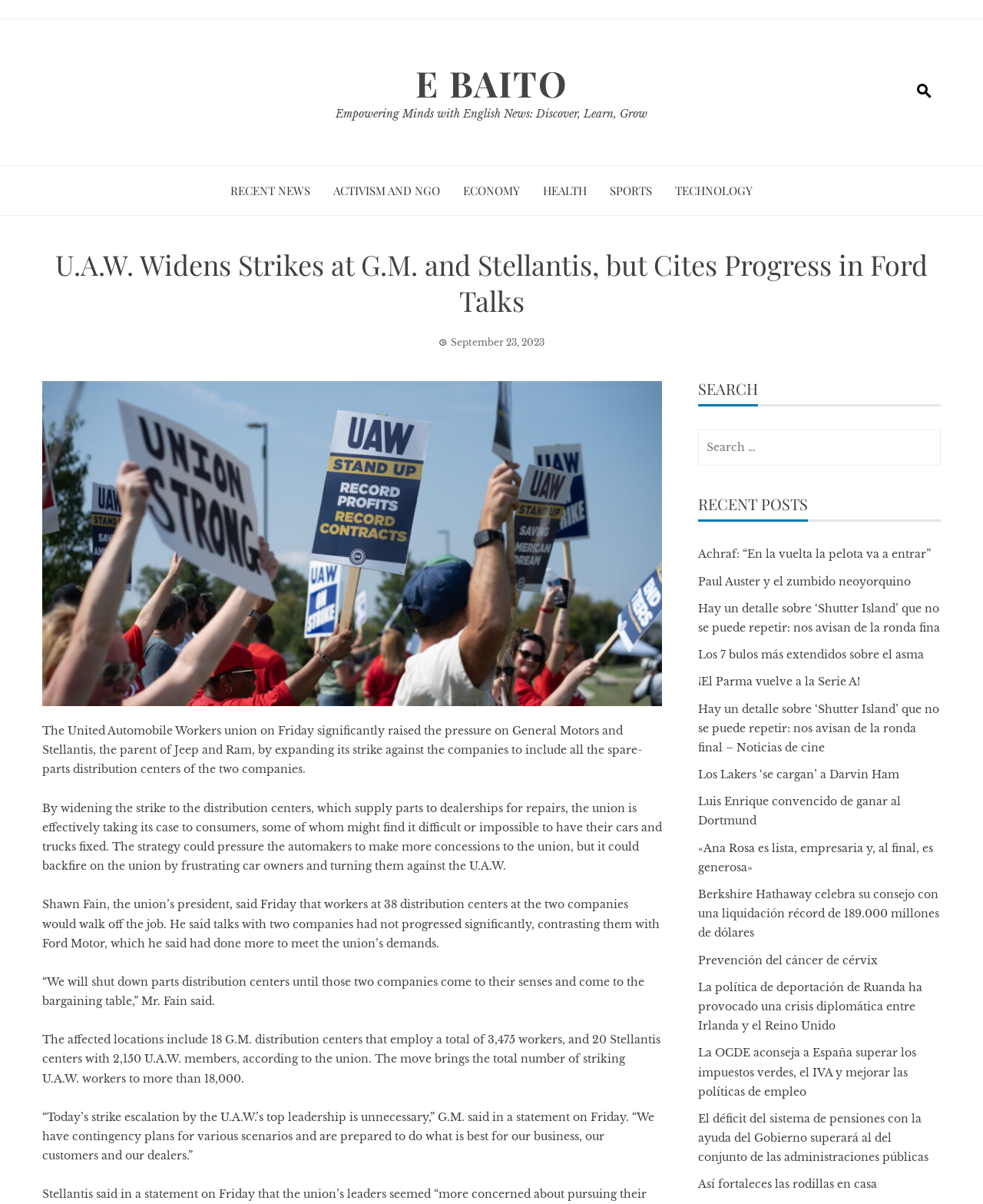Can you identify the bounding box coordinates of the clickable region needed to carry out this instruction: 'Check recent news'? The coordinates should be four float numbers within the range of 0 to 1, stated as [left, top, right, bottom].

[0.234, 0.148, 0.316, 0.168]